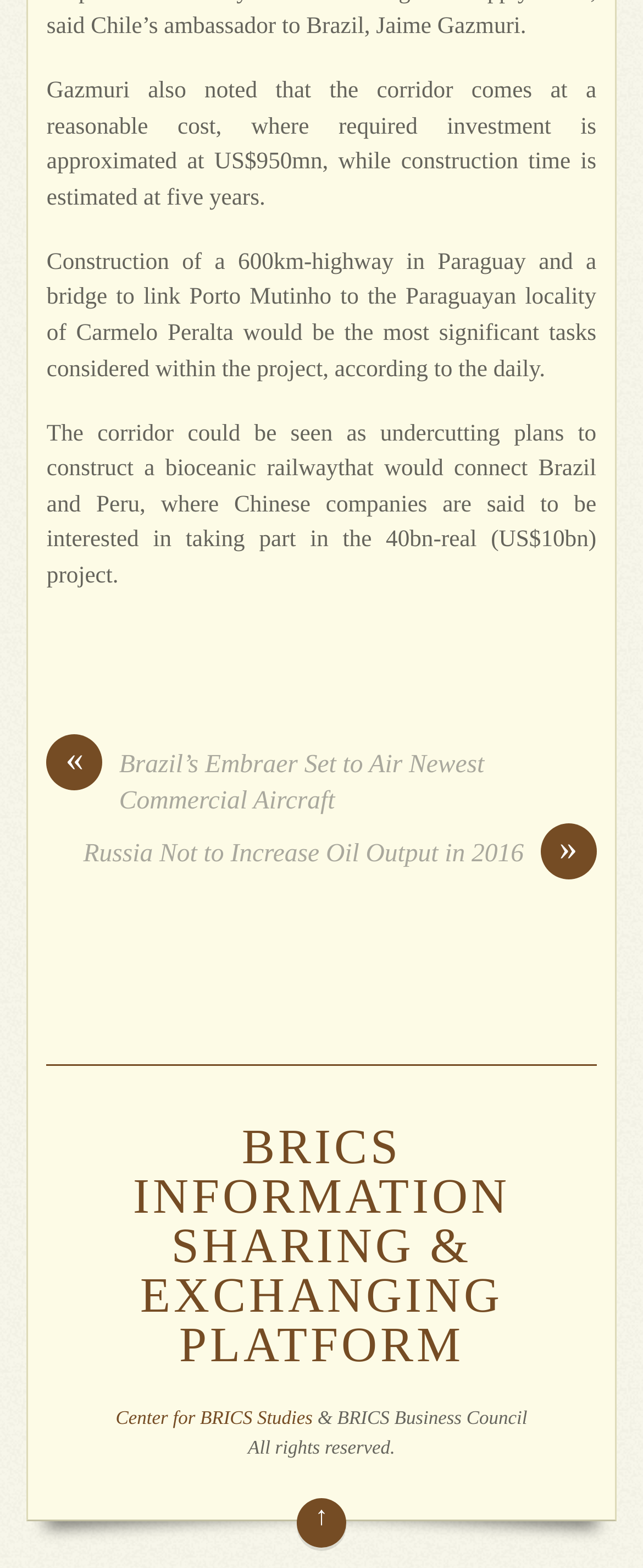What is the name of the organization mentioned at the bottom of the webpage?
Analyze the image and provide a thorough answer to the question.

The answer can be found by examining the elements at the bottom of the webpage, where the link 'Center for BRICS Studies' and the StaticText '& BRICS Business Council' are located.